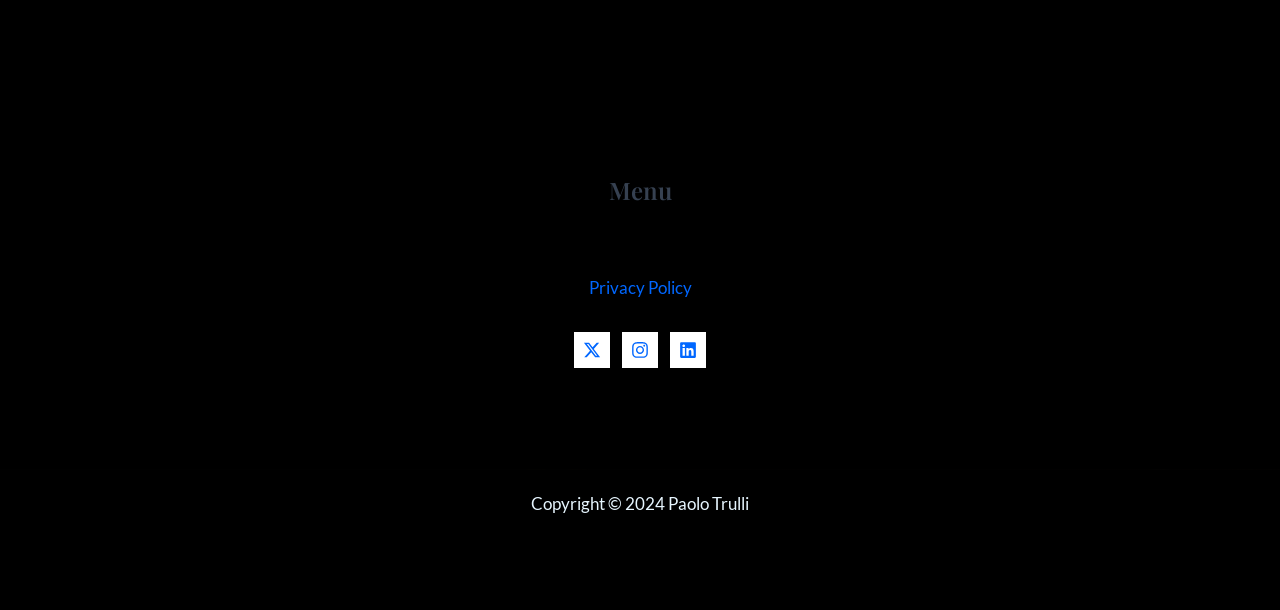What social media platforms are linked?
Please give a well-detailed answer to the question.

I found the social media links by looking at the link elements with the text 'Twitter', 'Instagram', and 'Linkedin' located at the bottom of the page, each accompanied by an image element. The links are located at [0.448, 0.544, 0.477, 0.603], [0.486, 0.544, 0.514, 0.603], and [0.523, 0.544, 0.552, 0.603] respectively.